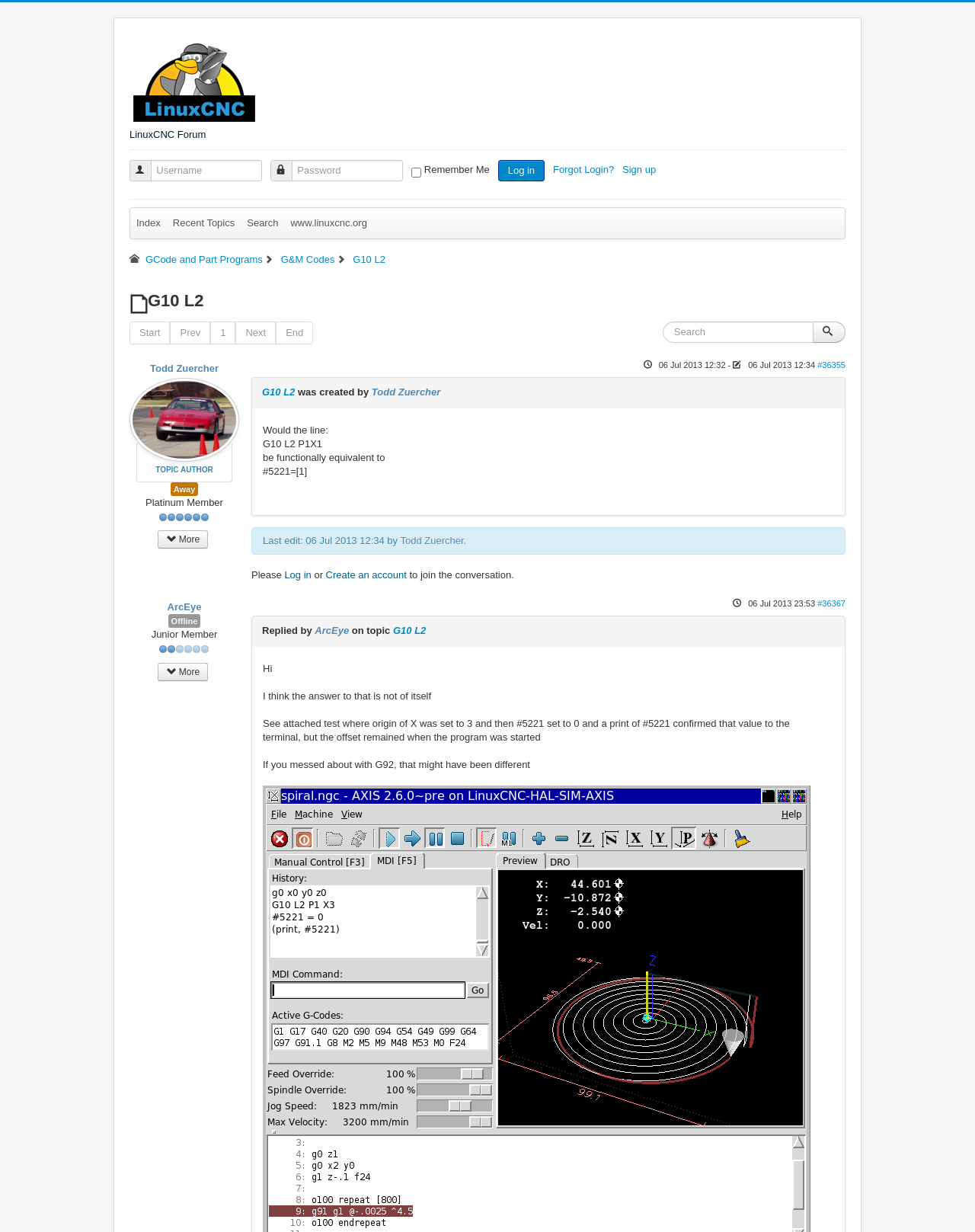Locate the bounding box coordinates of the region to be clicked to comply with the following instruction: "Search for topics". The coordinates must be four float numbers between 0 and 1, in the form [left, top, right, bottom].

[0.679, 0.261, 0.834, 0.278]